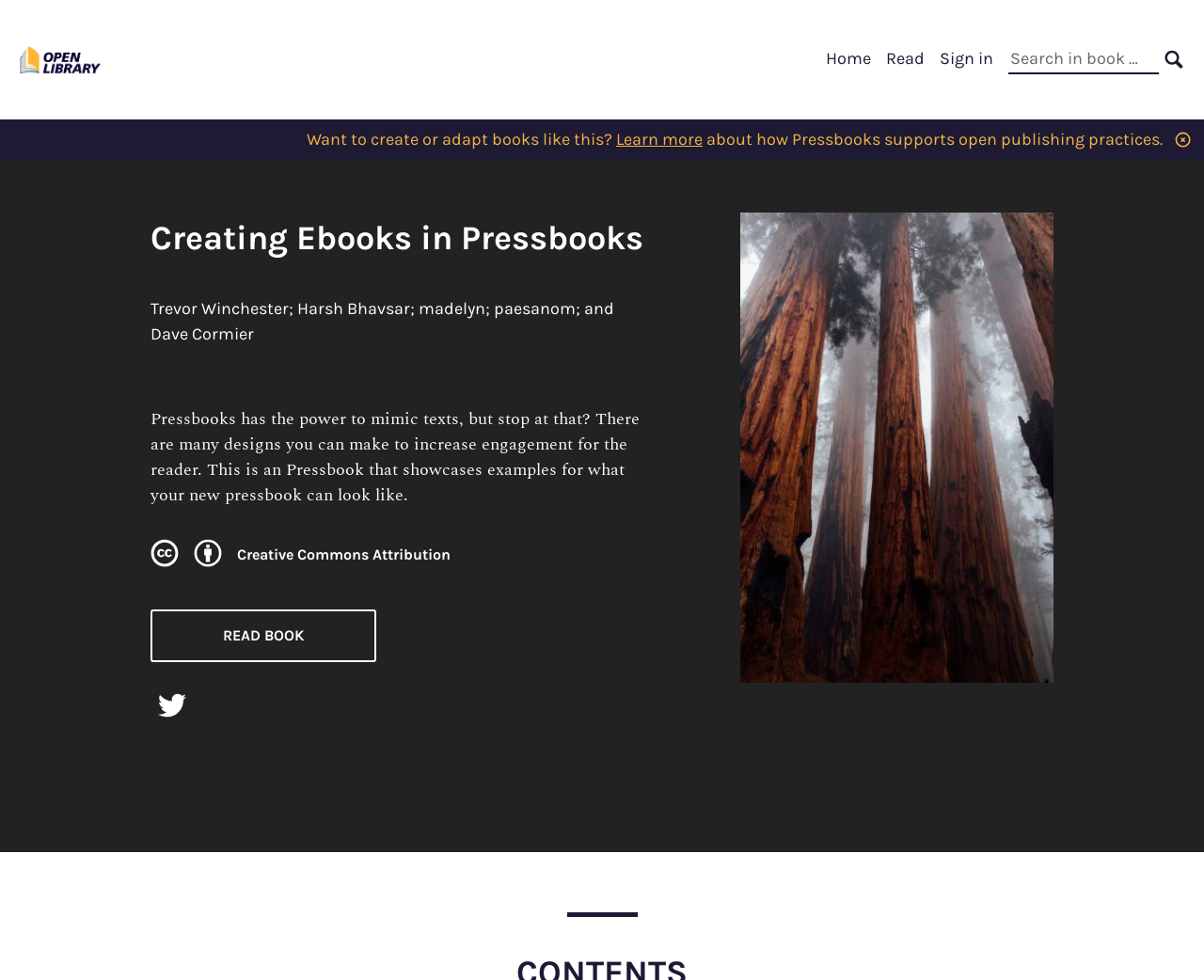Using the provided element description: "aria-label="Open Library Publishing Platform"", identify the bounding box coordinates. The coordinates should be four floats between 0 and 1 in the order [left, top, right, bottom].

[0.012, 0.05, 0.09, 0.068]